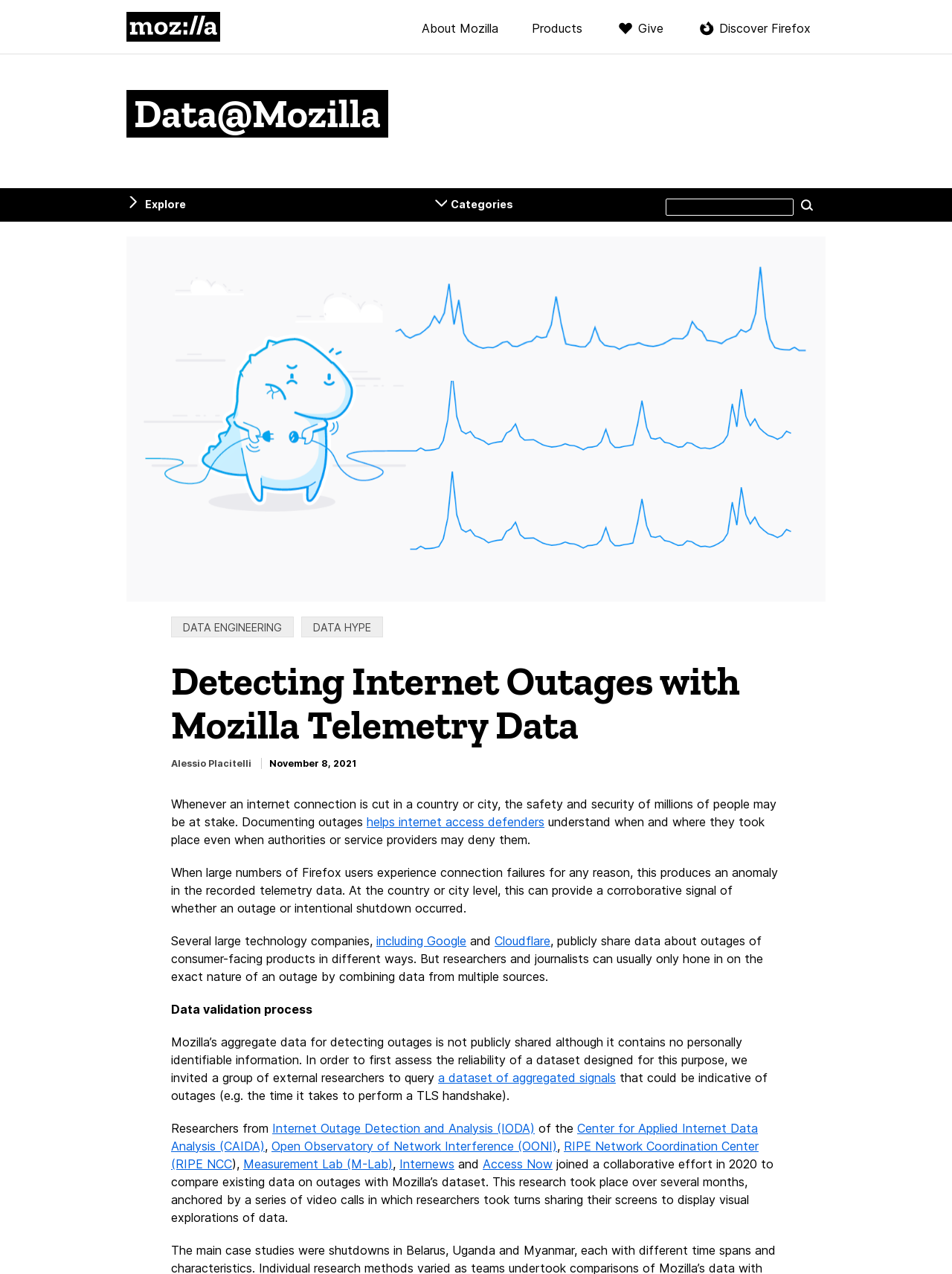Using the provided element description: "Alessio Placitelli", identify the bounding box coordinates. The coordinates should be four floats between 0 and 1 in the order [left, top, right, bottom].

[0.18, 0.595, 0.264, 0.604]